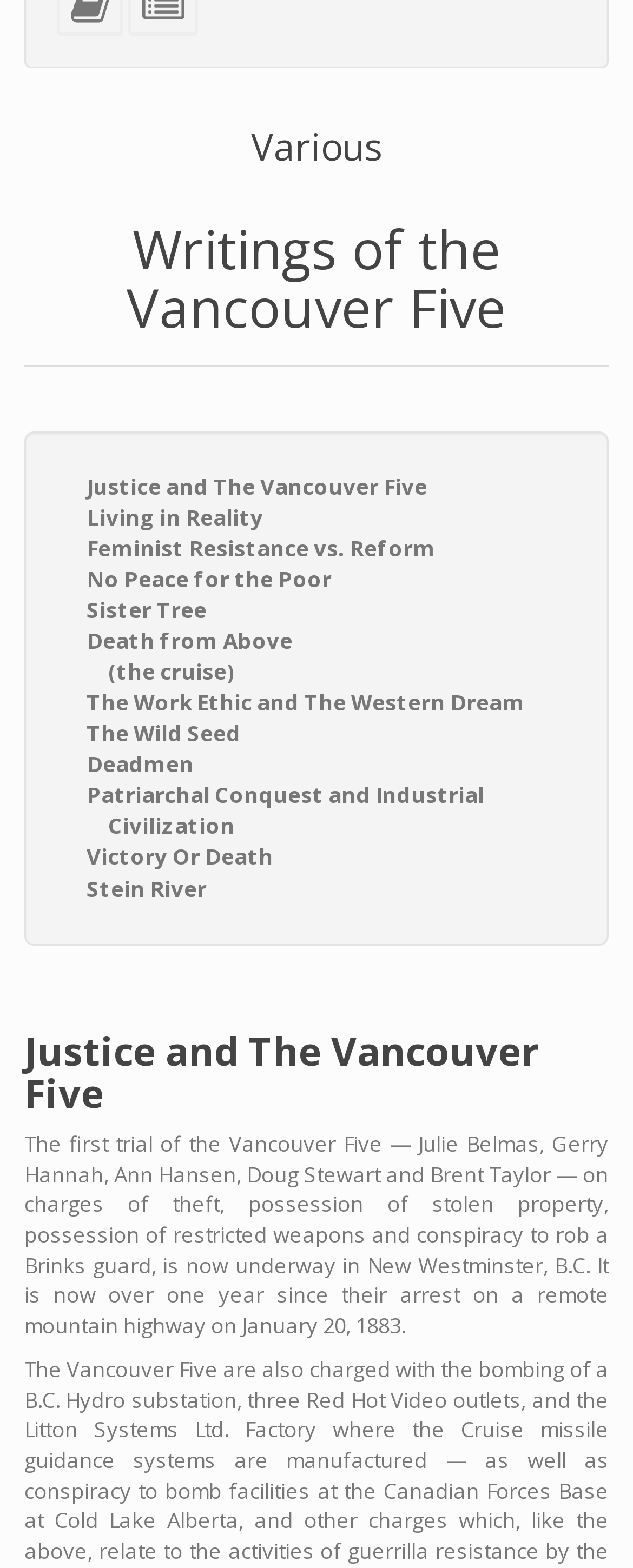Identify the bounding box for the described UI element: "Feminist Resistance vs. Reform".

[0.137, 0.341, 0.688, 0.359]